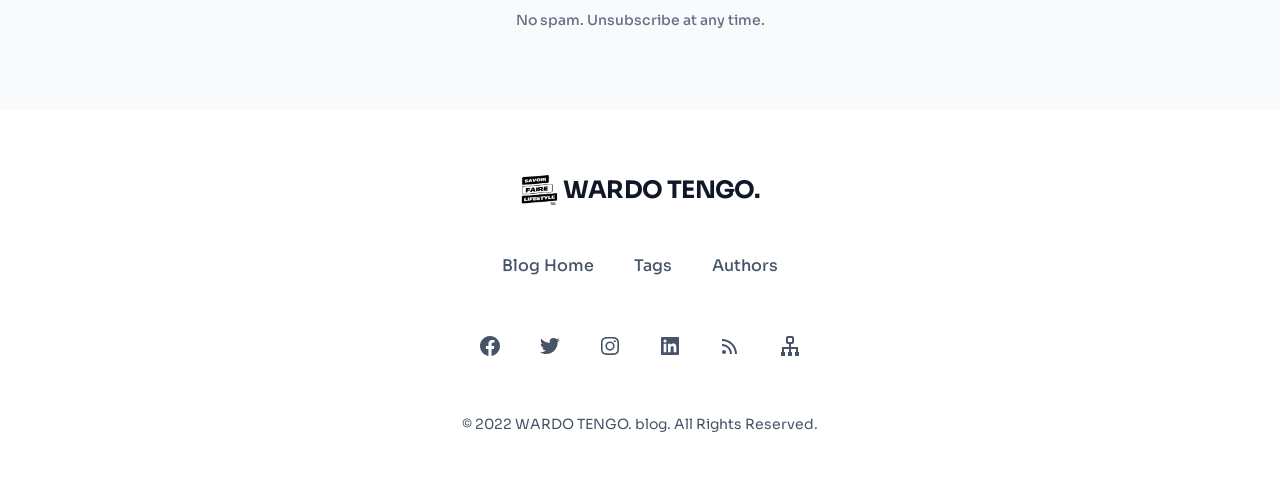Locate the UI element described as follows: "Facebook". Return the bounding box coordinates as four float numbers between 0 and 1 in the order [left, top, right, bottom].

[0.367, 0.654, 0.398, 0.734]